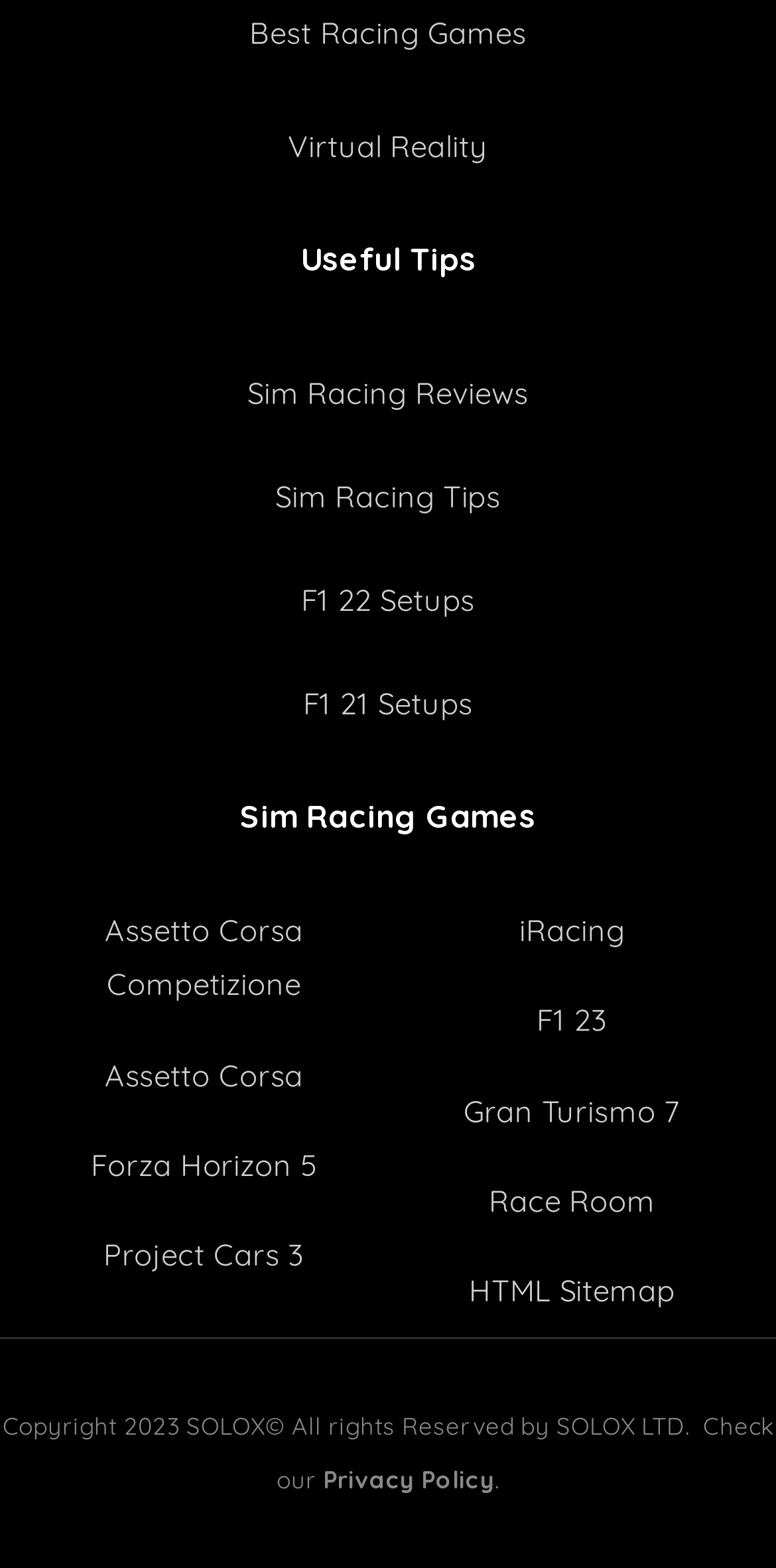What is the category of 'Assetto Corsa Competizione'?
Based on the image, provide your answer in one word or phrase.

Sim Racing Games